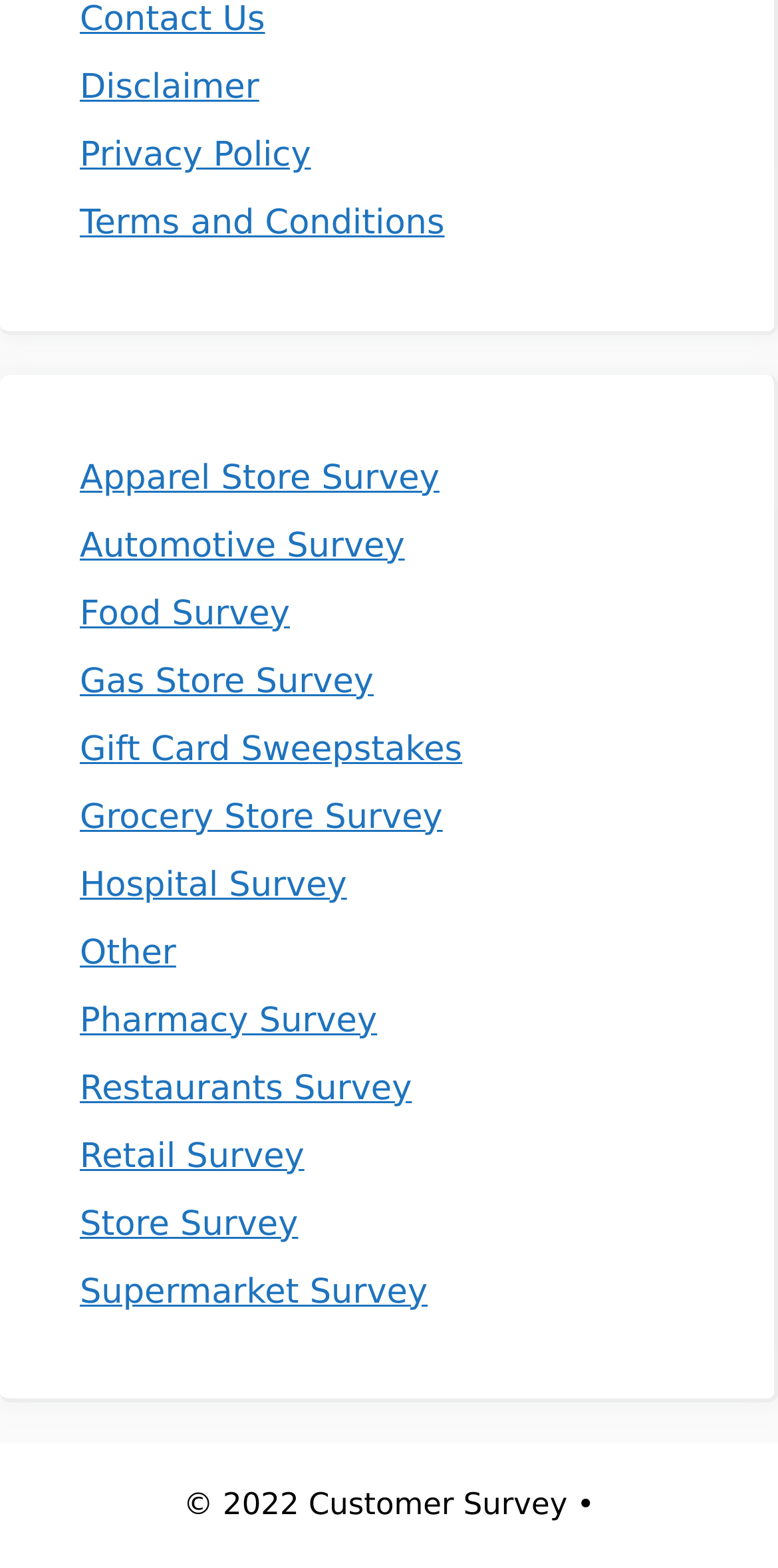Locate the bounding box coordinates of the area that needs to be clicked to fulfill the following instruction: "Participate in the Gift Card Sweepstakes". The coordinates should be in the format of four float numbers between 0 and 1, namely [left, top, right, bottom].

[0.103, 0.465, 0.594, 0.491]